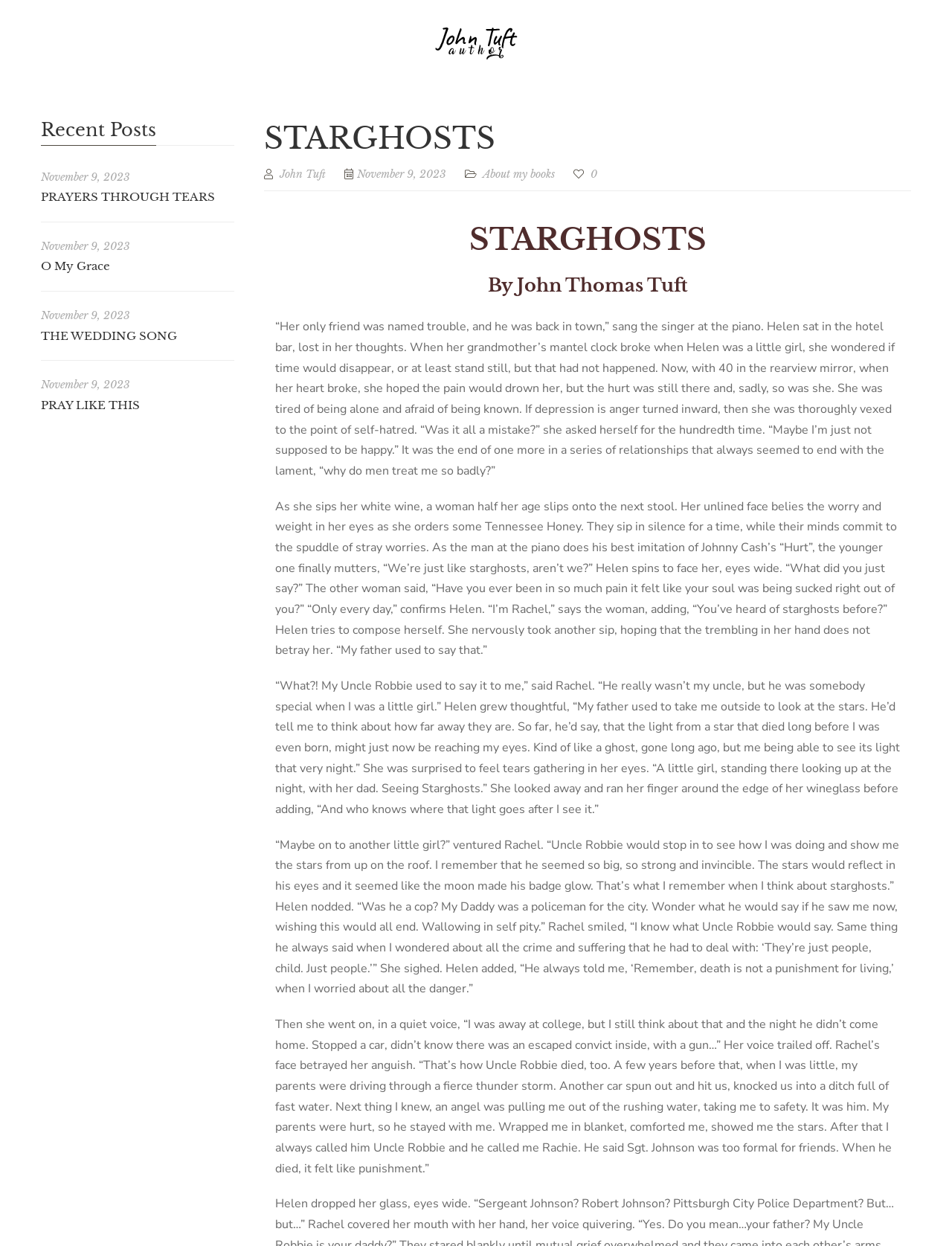Determine the bounding box coordinates of the clickable region to carry out the instruction: "Search for artists".

None